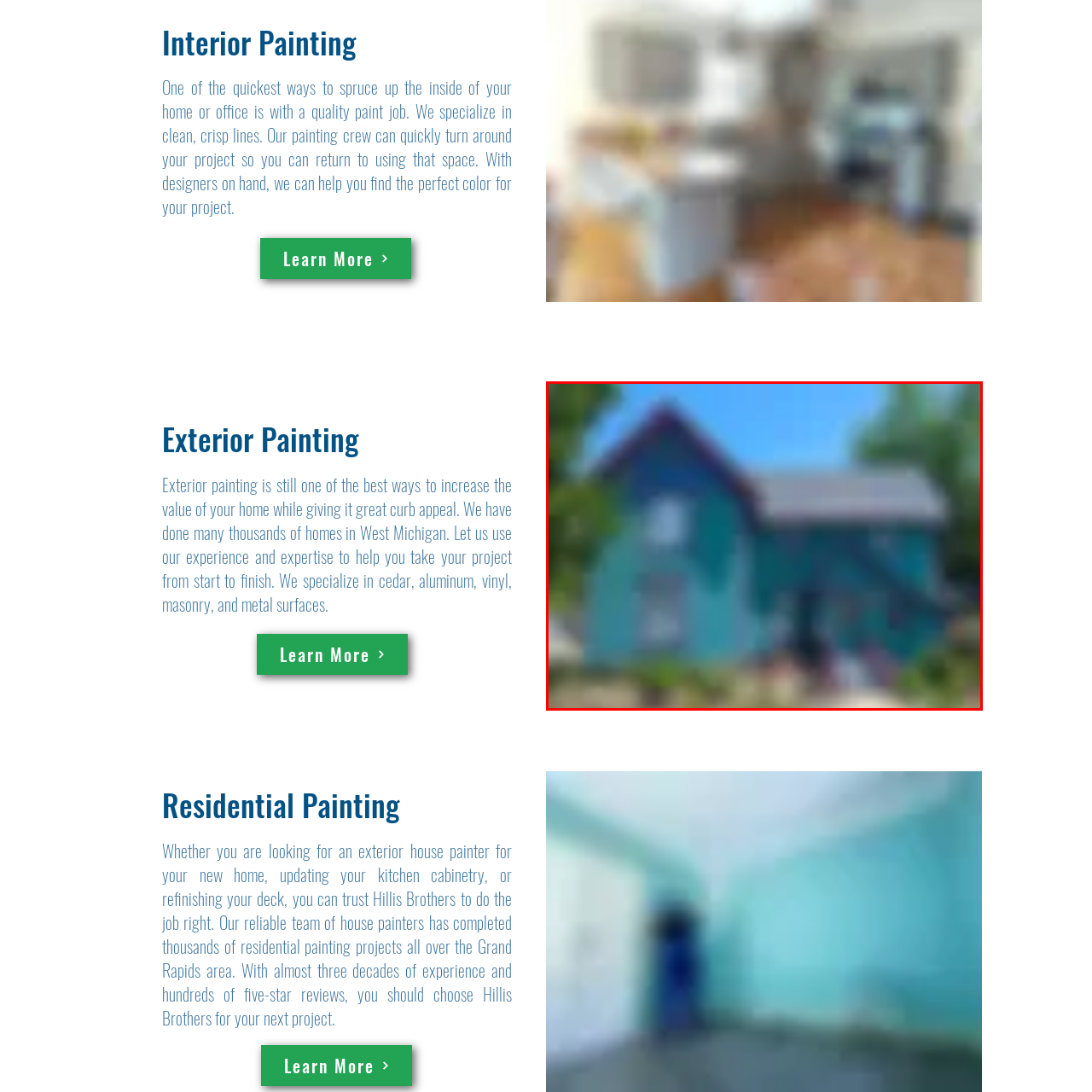Pay attention to the section outlined in red, What type of design does the house have? 
Reply with a single word or phrase.

classic with modern touches